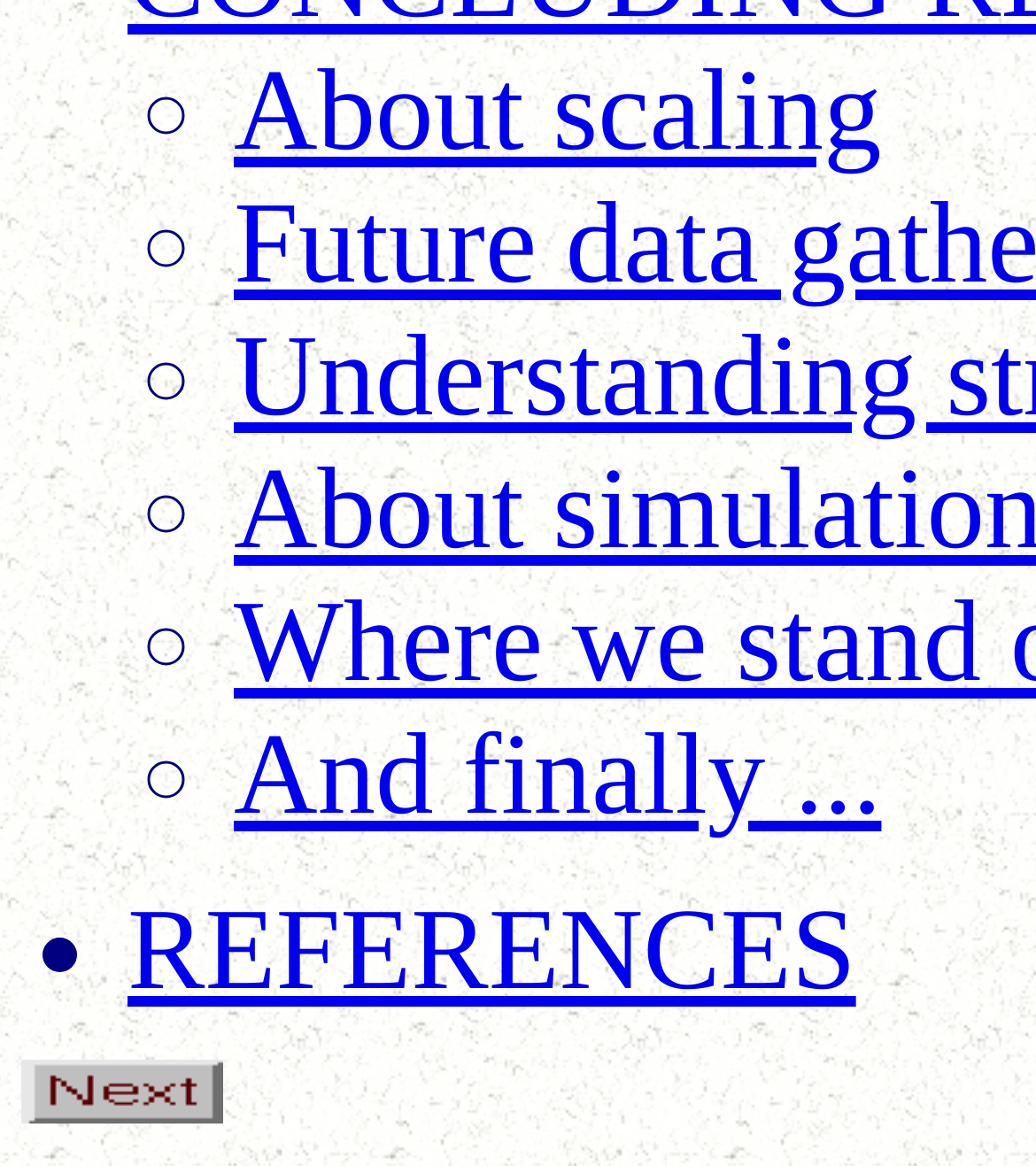Please find the bounding box coordinates (top-left x, top-left y, bottom-right x, bottom-right y) in the screenshot for the UI element described as follows: REFERENCES

[0.123, 0.76, 0.826, 0.87]